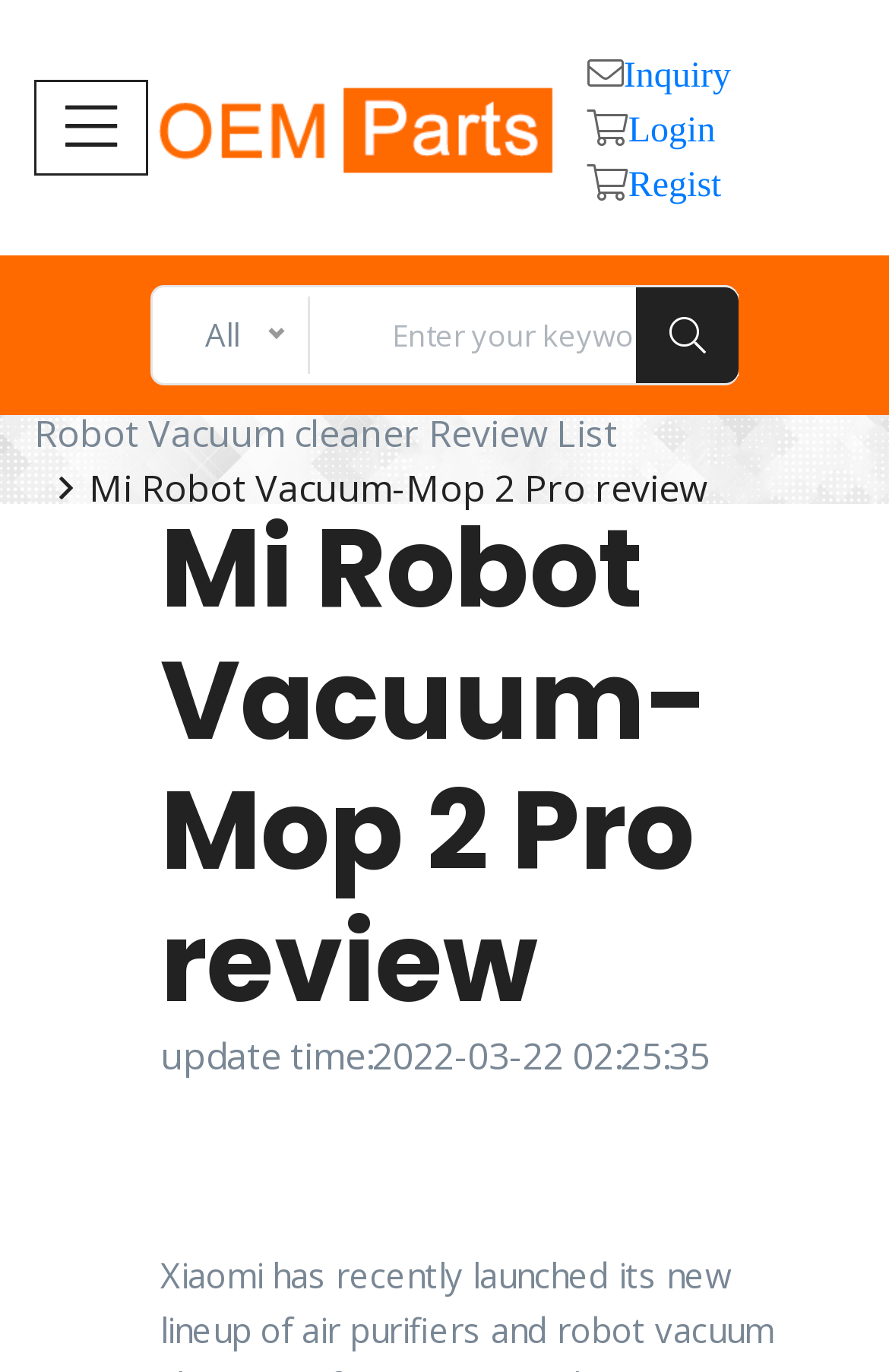What is the purpose of the textbox?
Answer briefly with a single word or phrase based on the image.

Enter keywords